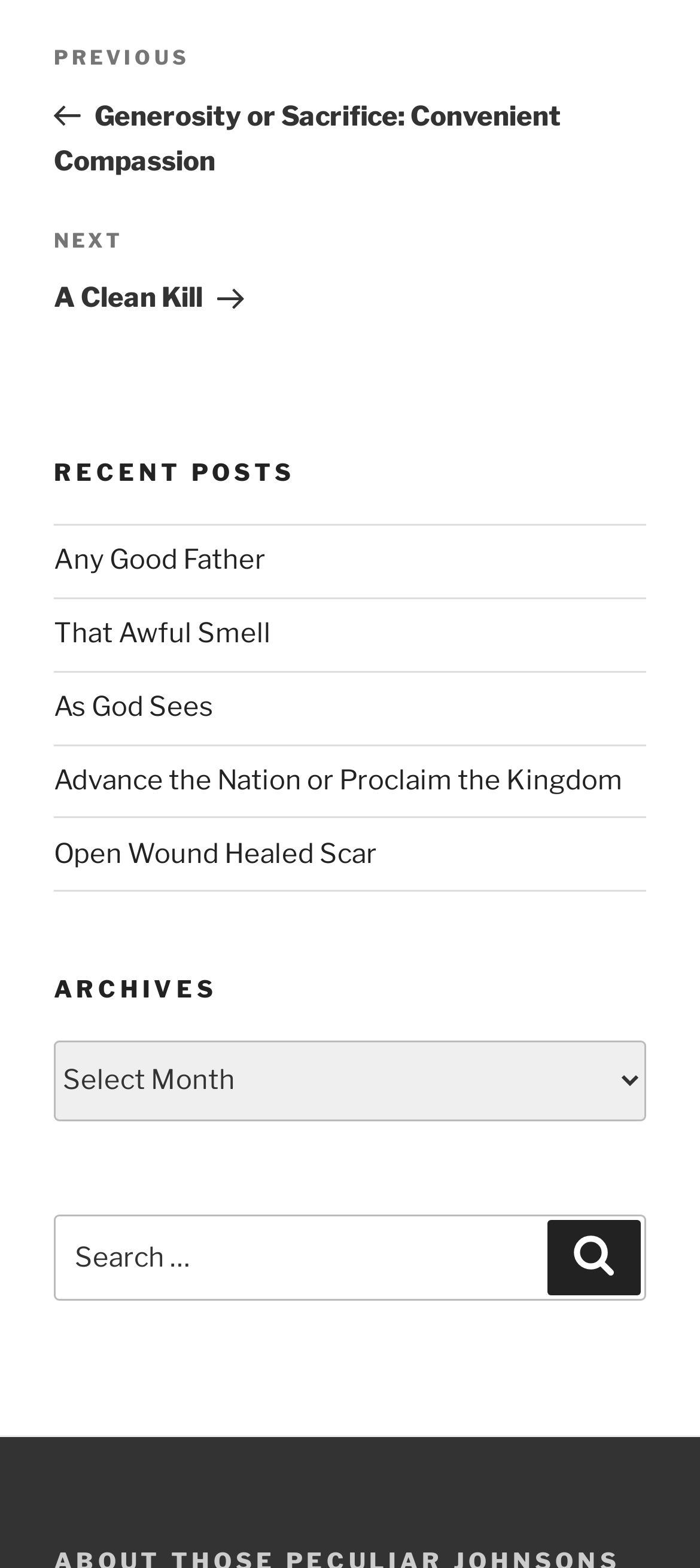Locate the bounding box of the UI element described in the following text: "Search".

[0.782, 0.779, 0.915, 0.827]